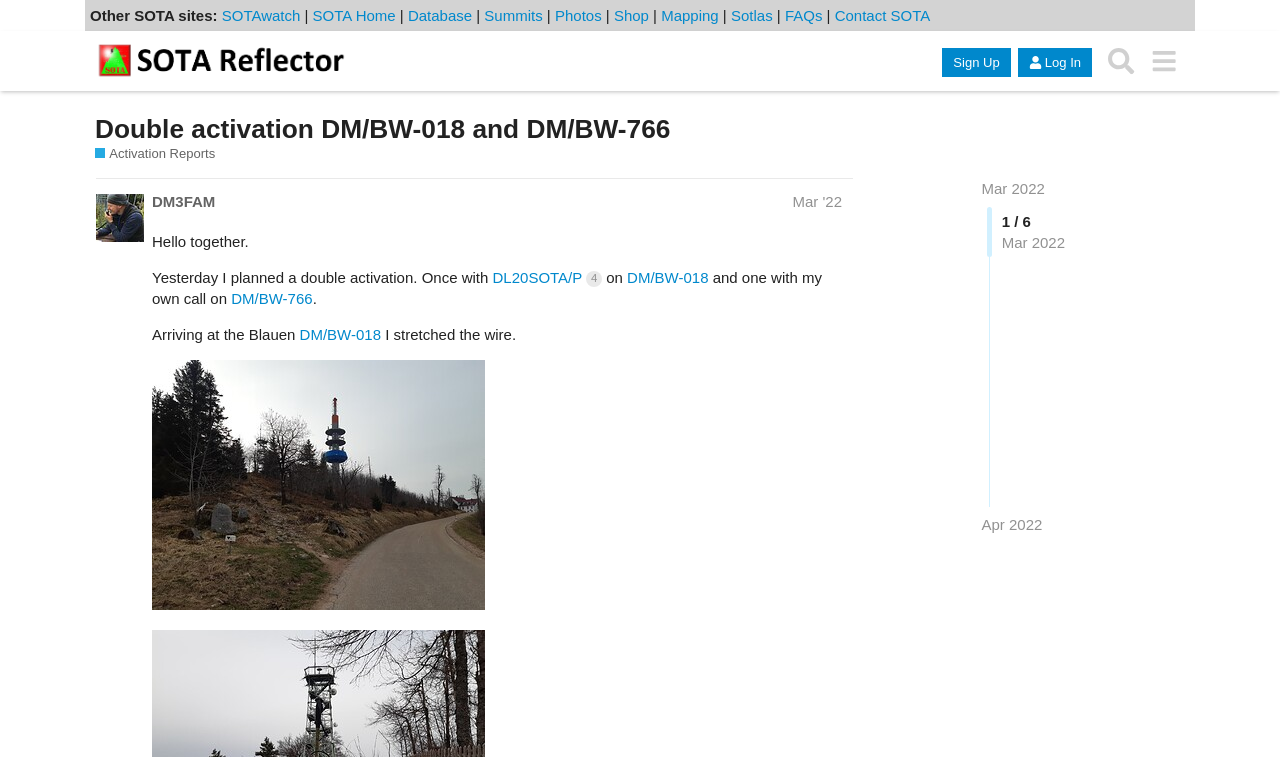Can you find and generate the webpage's heading?

Double activation DM/BW-018 and DM/BW-766